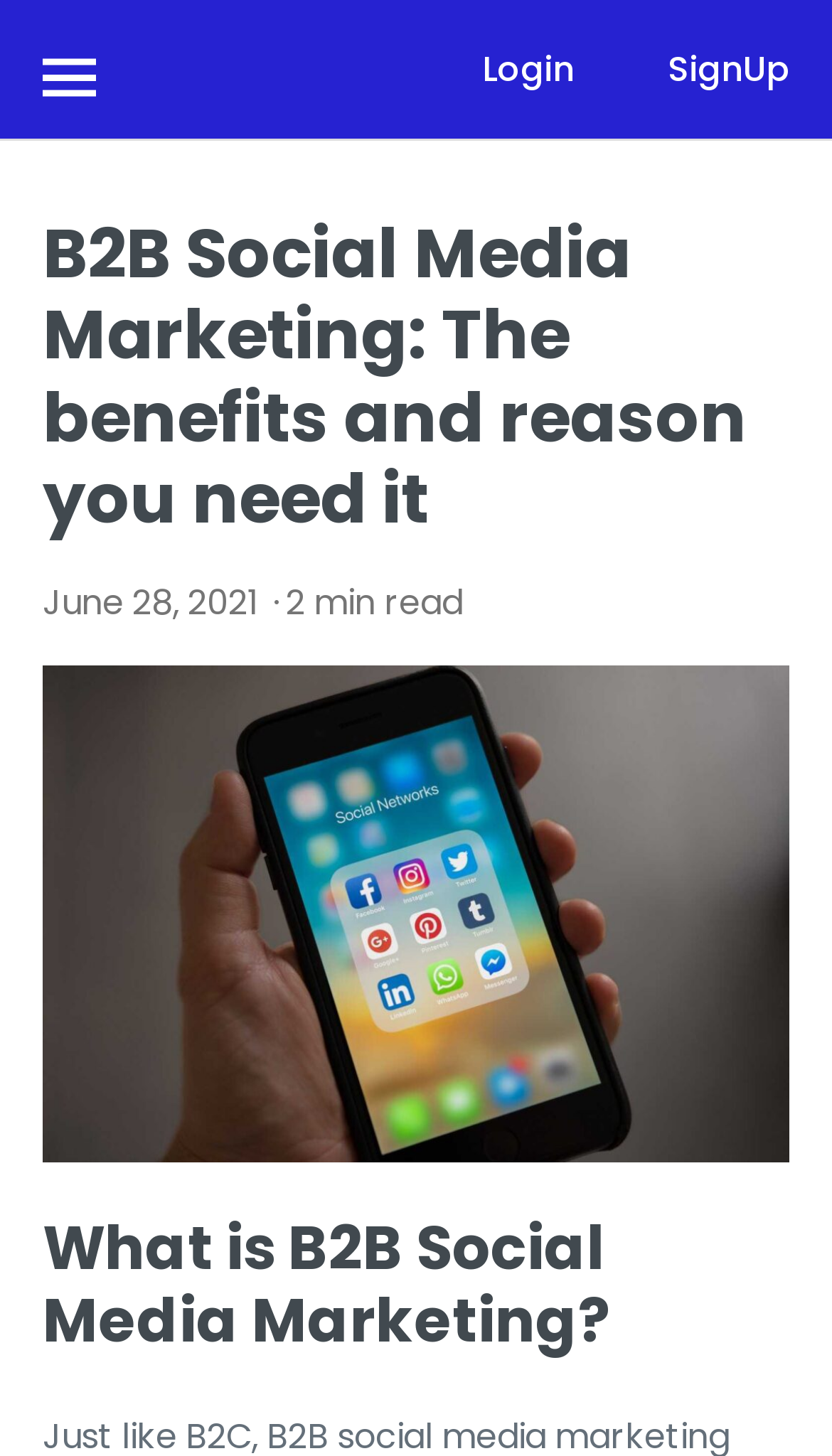What is the topic of the article?
Respond to the question with a single word or phrase according to the image.

B2B Social Media Marketing